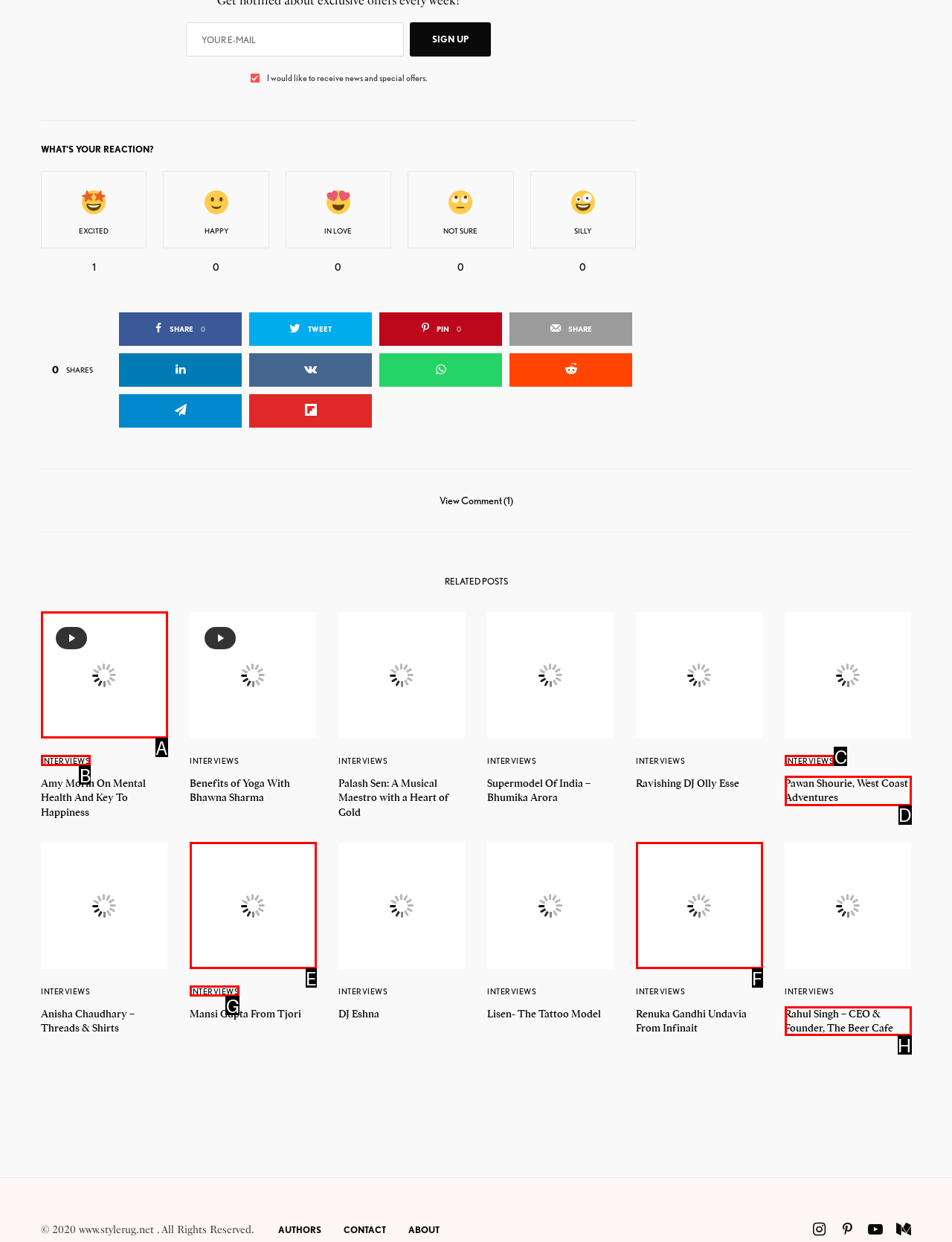Identify the HTML element that corresponds to the following description: Pawan Shourie, West Coast Adventures Provide the letter of the best matching option.

D